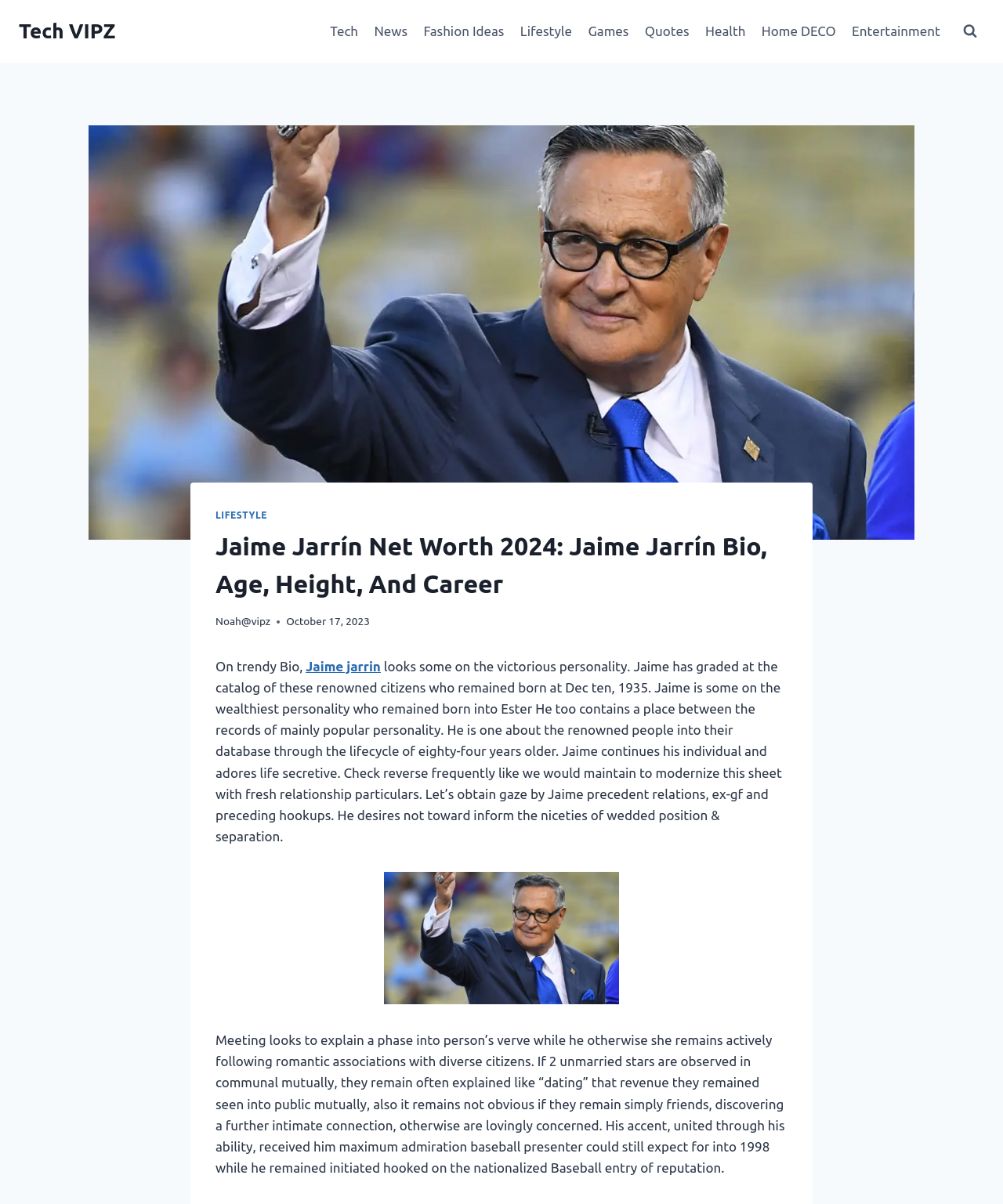Please give a succinct answer to the question in one word or phrase:
What is Jaime Jarrín's profession?

Baseball presenter